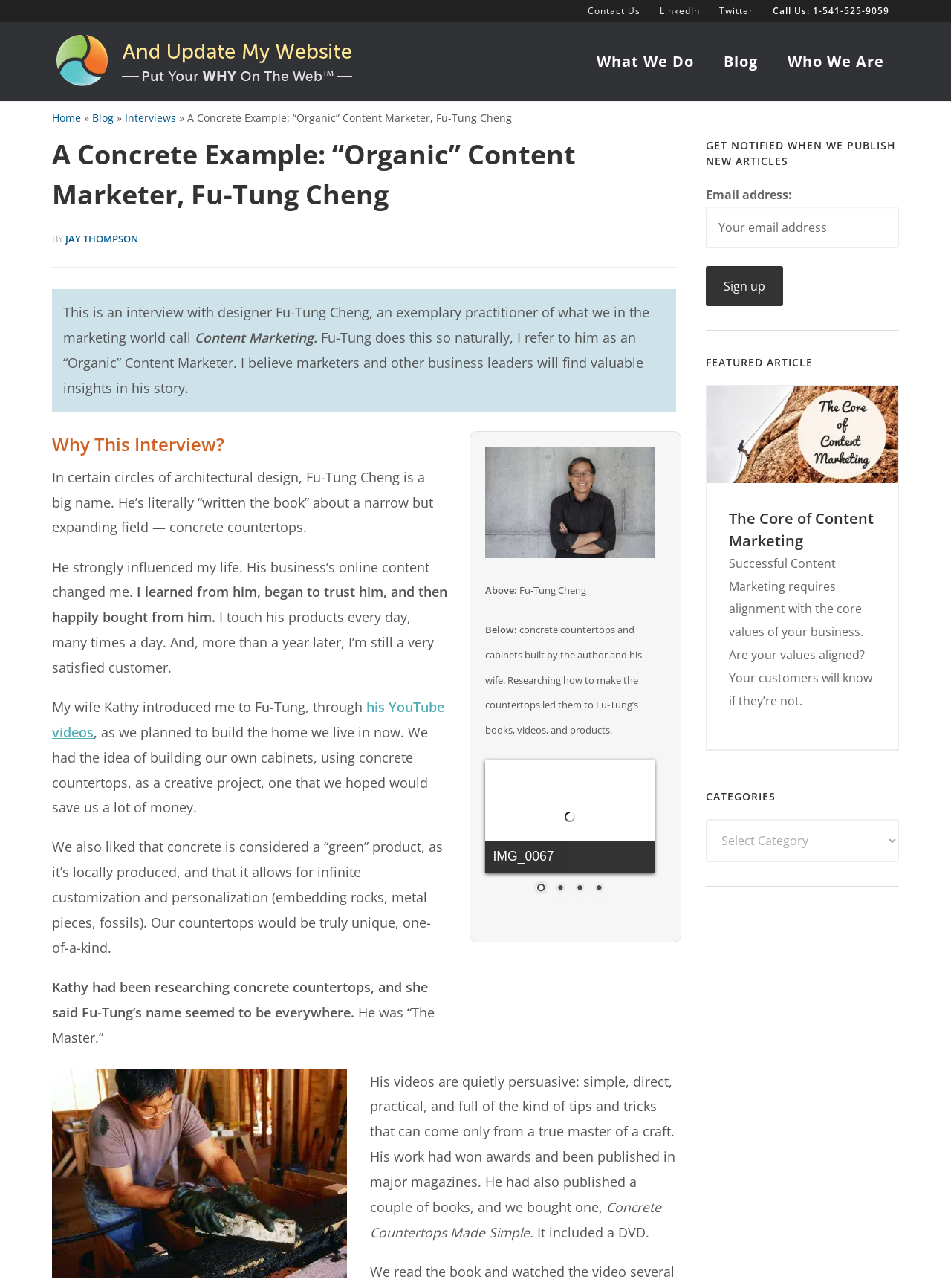Please identify the bounding box coordinates of the element that needs to be clicked to perform the following instruction: "Enter email address in the 'Your email address' textbox".

[0.742, 0.161, 0.945, 0.193]